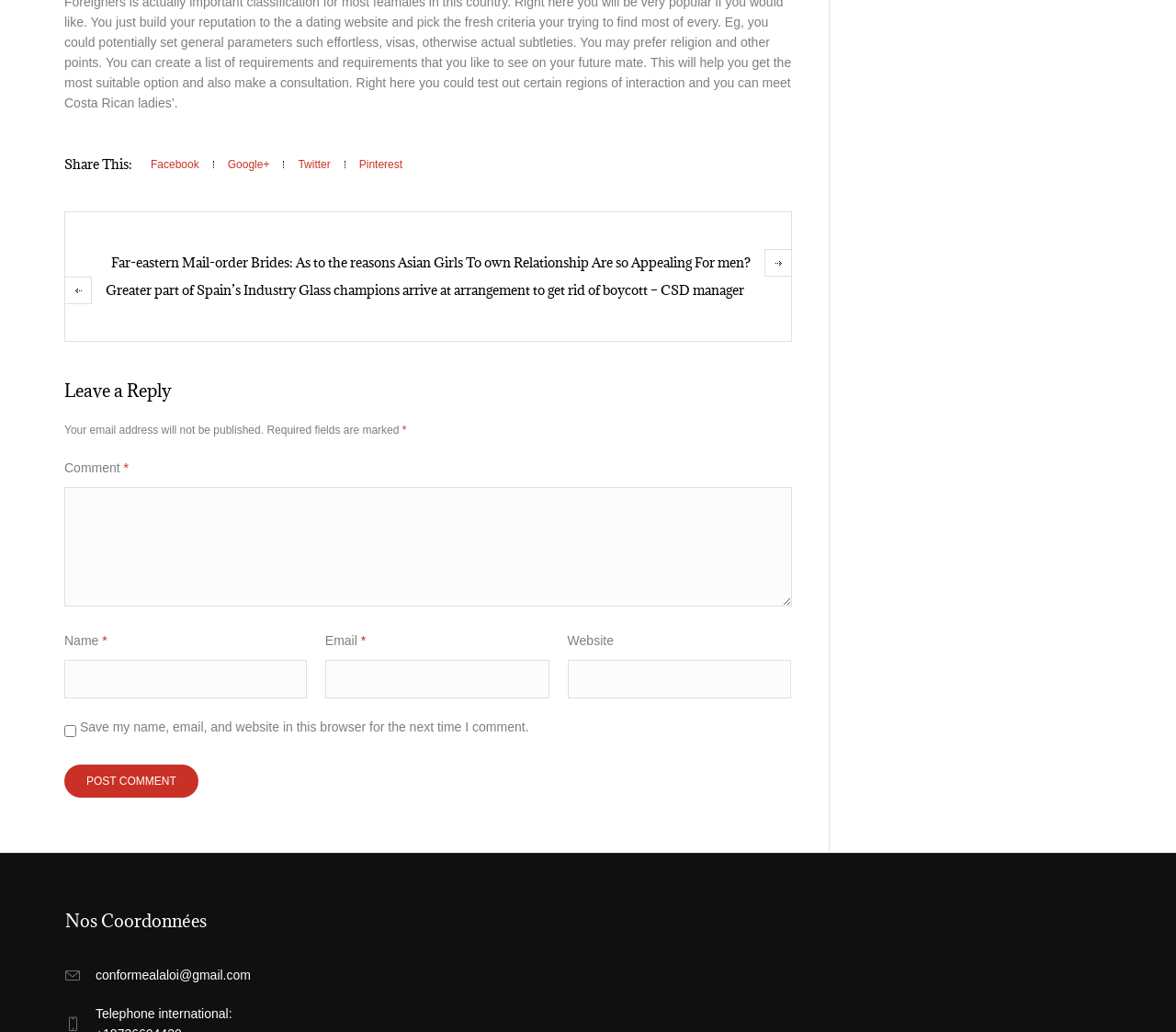Please reply with a single word or brief phrase to the question: 
What is the label of the first textbox?

Comment